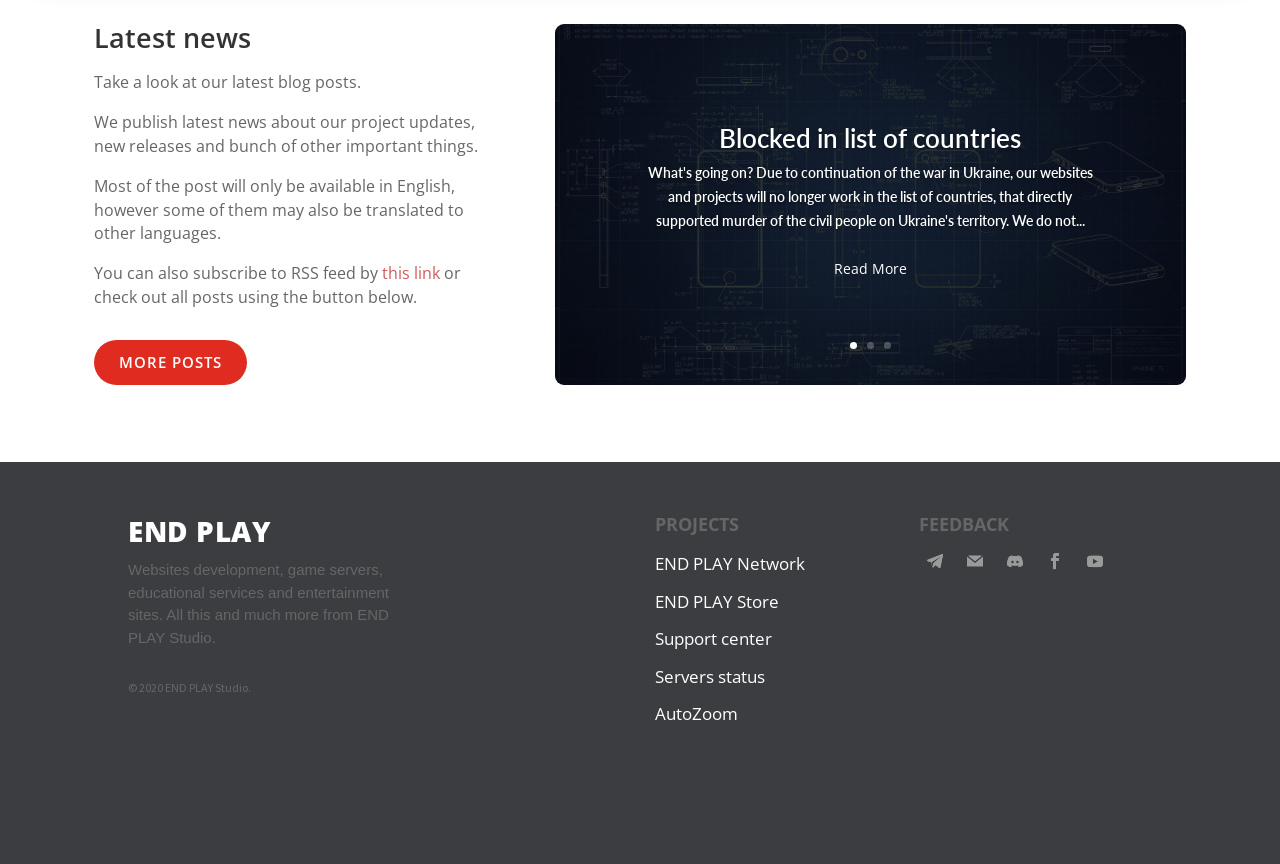Use a single word or phrase to answer the question: 
What is the name of the studio behind the website?

END PLAY Studio